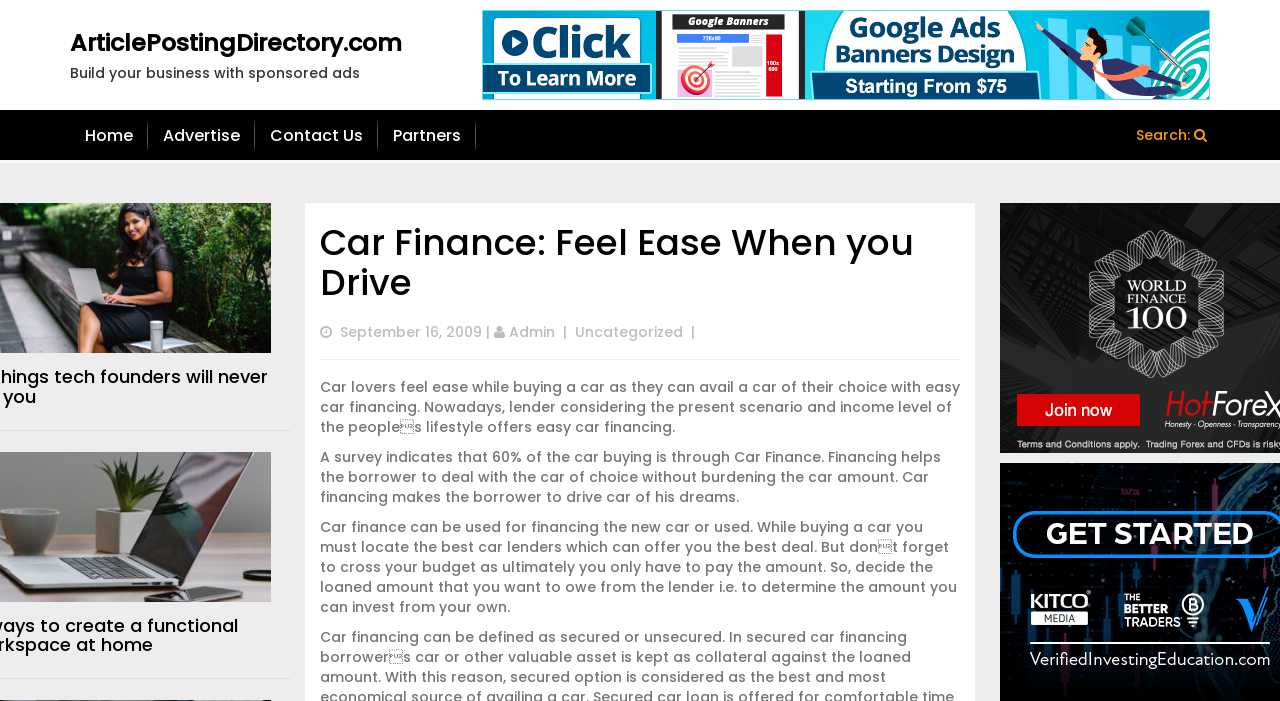What percentage of car buying is through Car Finance?
Please use the image to deliver a detailed and complete answer.

The percentage of car buying through Car Finance can be found in the second paragraph of the article, which states 'A survey indicates that 60% of the car buying is through Car Finance.' This indicates that 60% of car buying is financed through Car Finance.